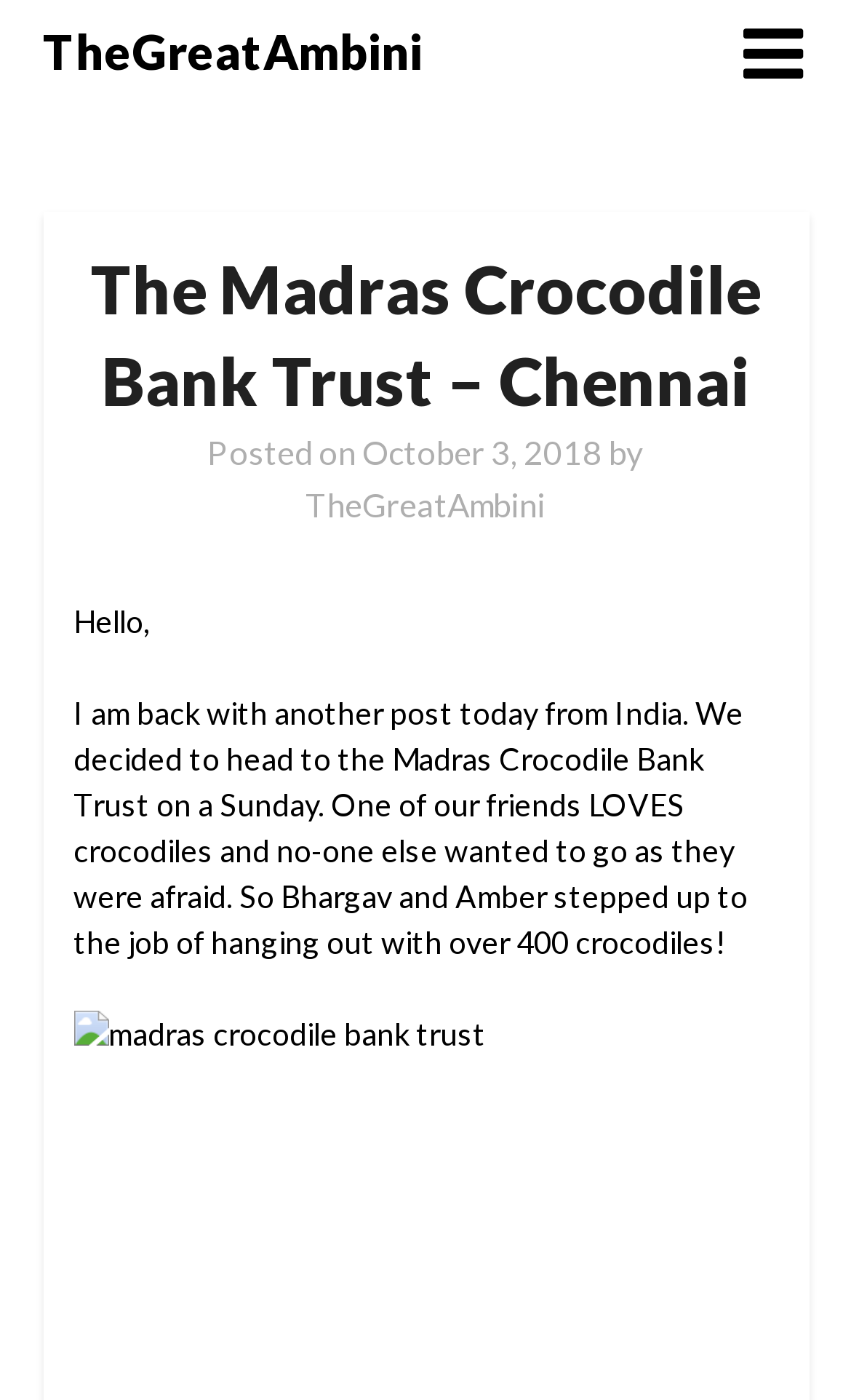Extract the main headline from the webpage and generate its text.

The Madras Crocodile Bank Trust – Chennai